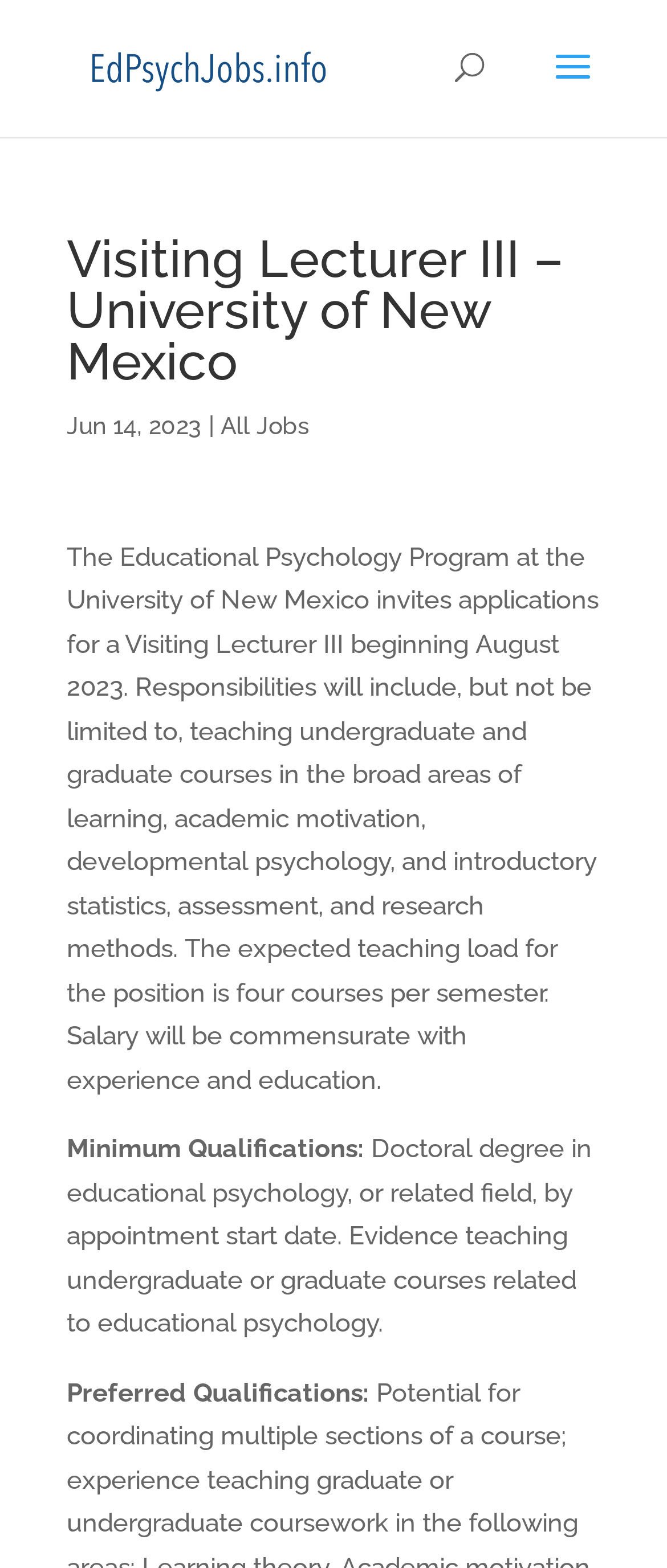What is the current date of the job posting?
Please answer the question with as much detail and depth as you can.

The current date of the job posting can be found in the StaticText element 'Jun 14, 2023' which is located near the top of the webpage, indicating the date when the job was posted.